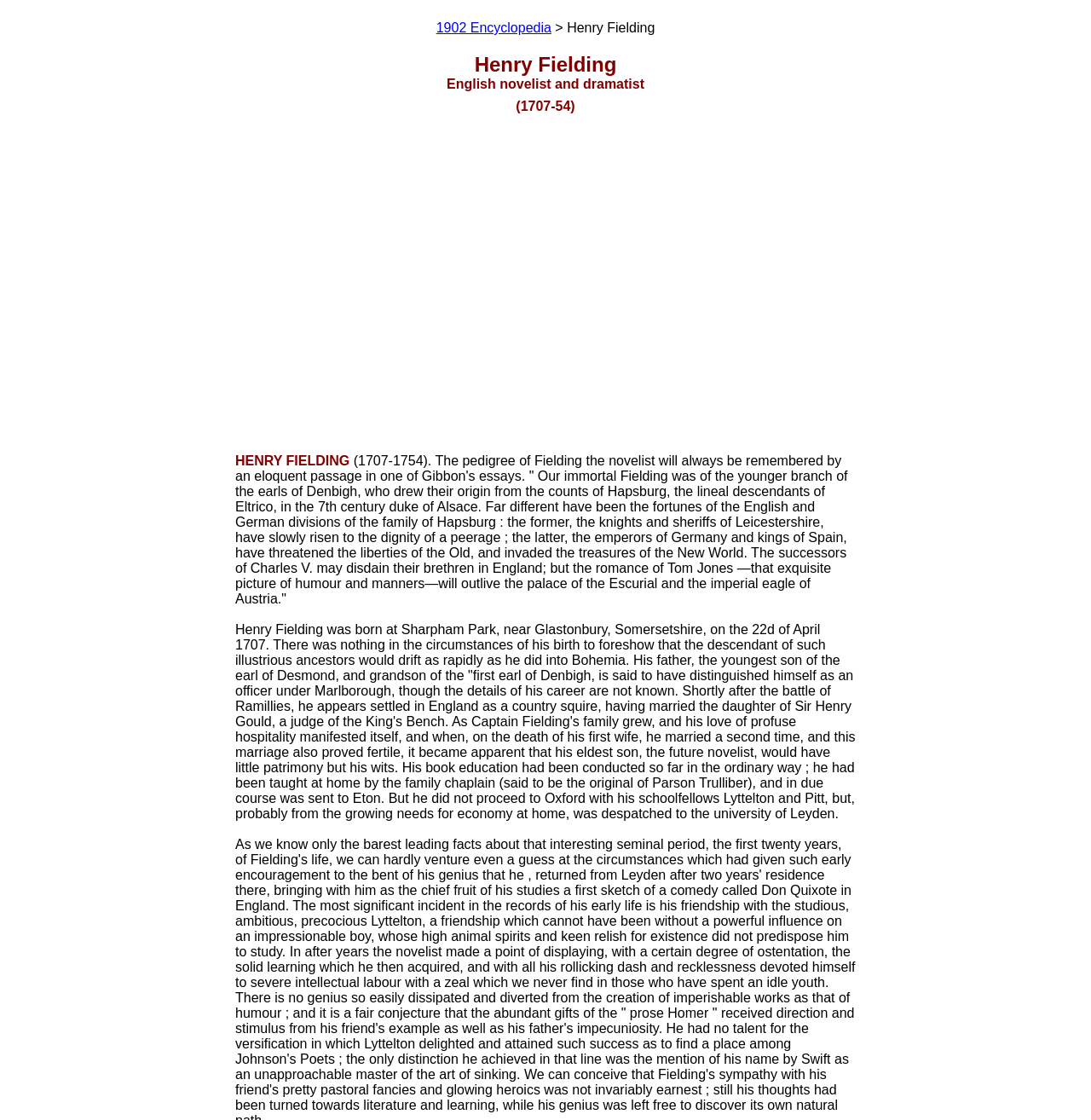Find the bounding box of the UI element described as follows: "1902 Encyclopedia".

[0.4, 0.018, 0.505, 0.031]